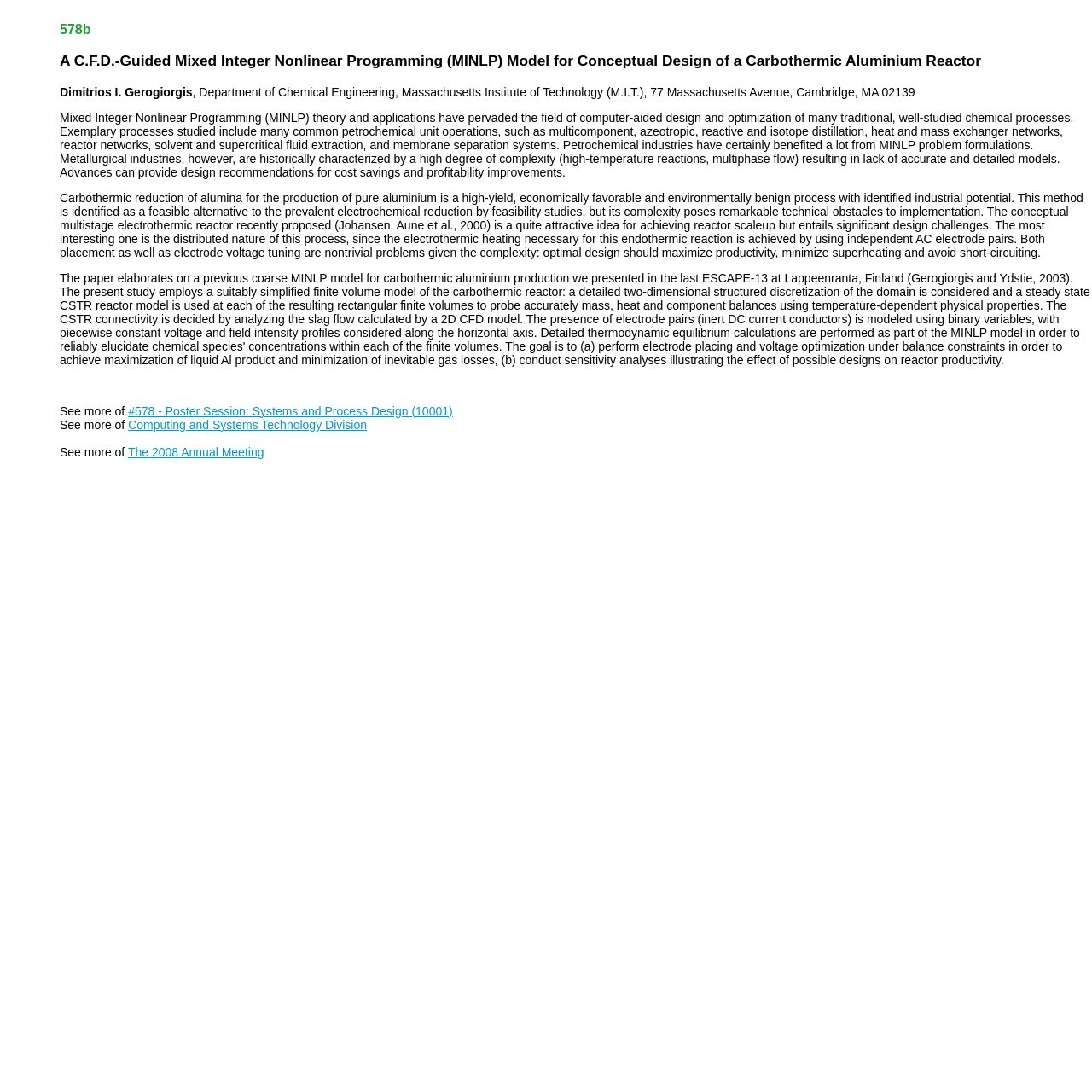Identify the bounding box coordinates for the UI element described as: "The 2008 Annual Meeting".

[0.117, 0.408, 0.242, 0.42]